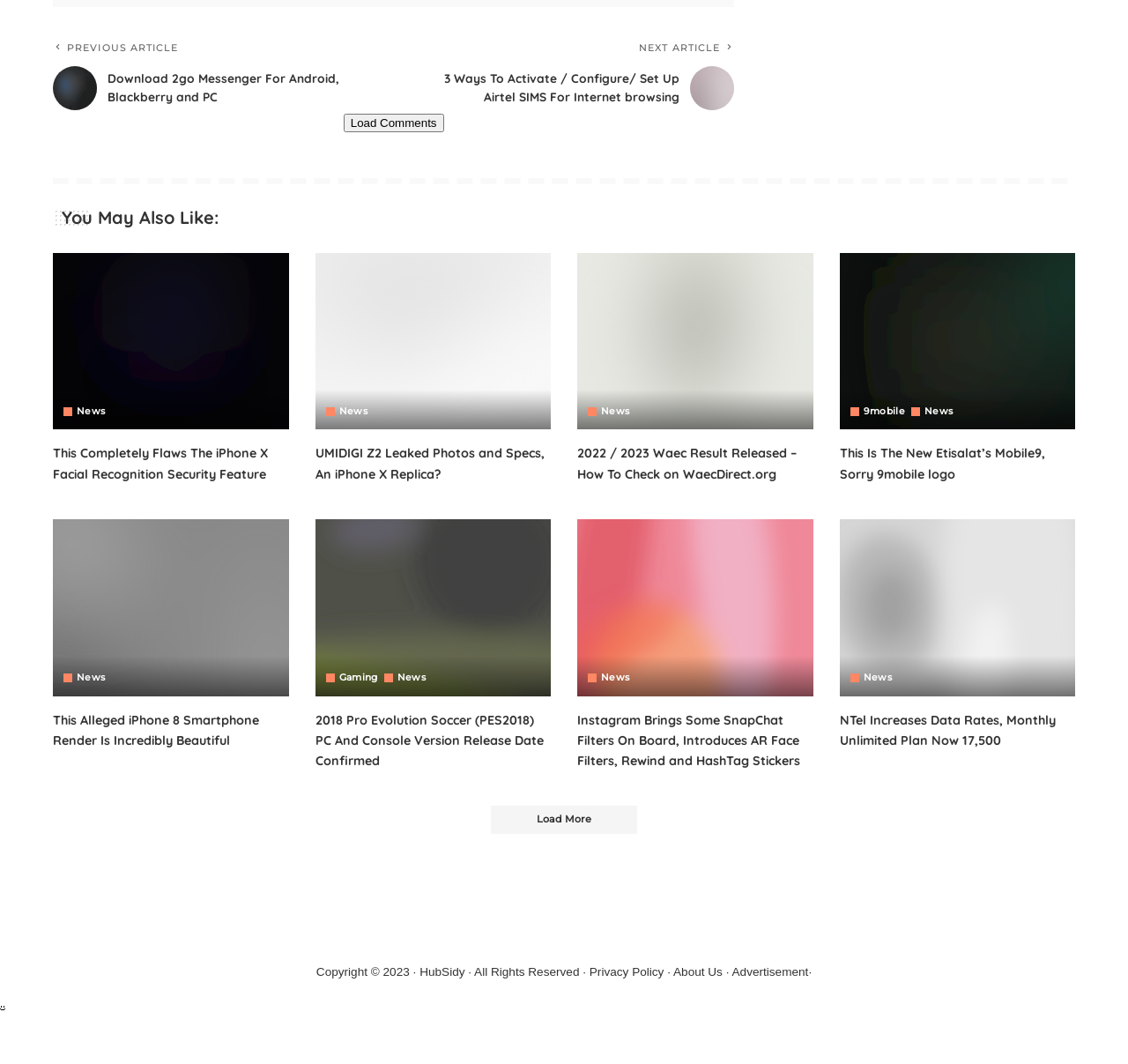Respond to the question with just a single word or phrase: 
What is the copyright year mentioned at the bottom of the webpage?

2023